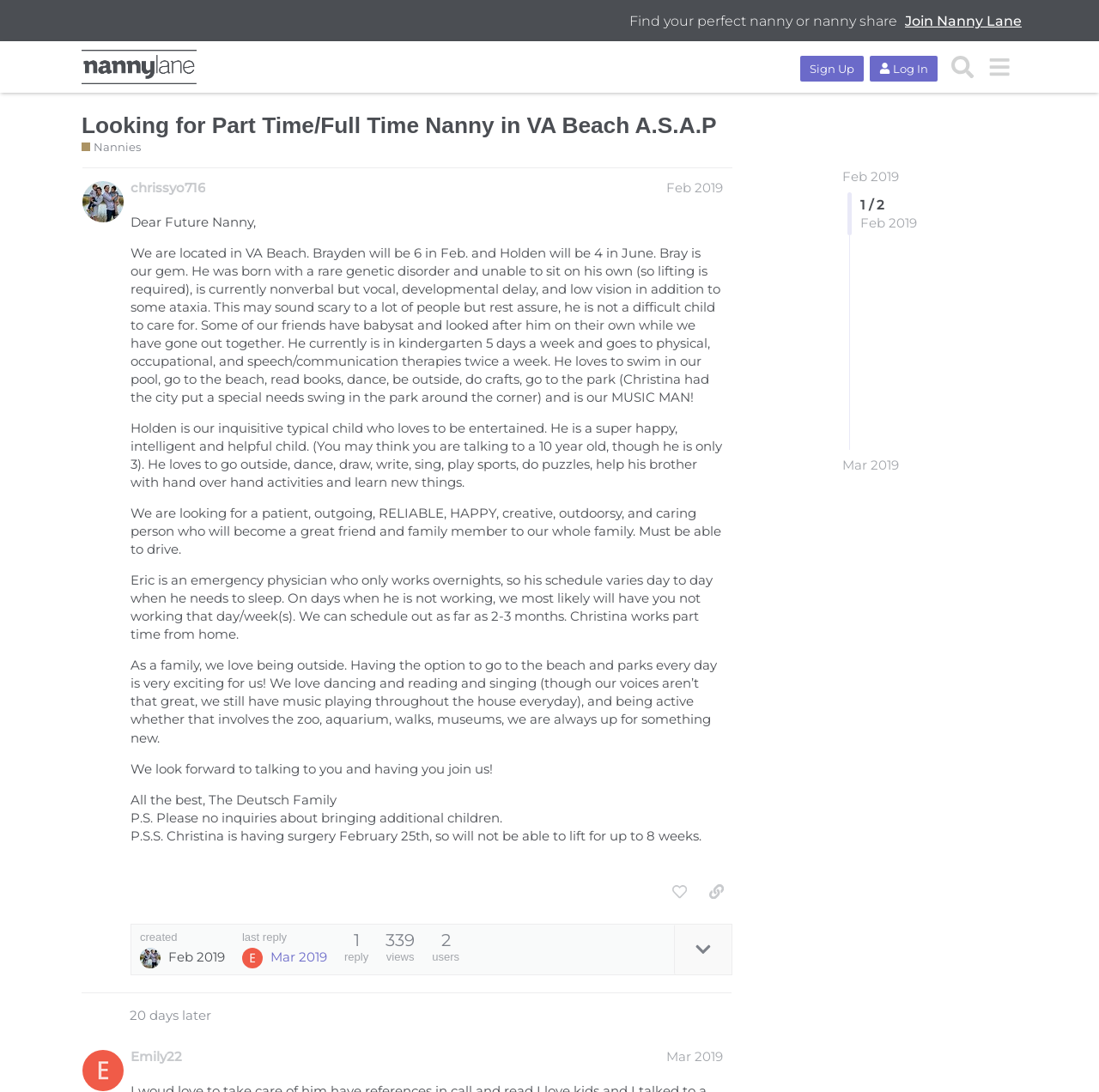Please indicate the bounding box coordinates of the element's region to be clicked to achieve the instruction: "Search for a nanny". Provide the coordinates as four float numbers between 0 and 1, i.e., [left, top, right, bottom].

[0.859, 0.045, 0.892, 0.078]